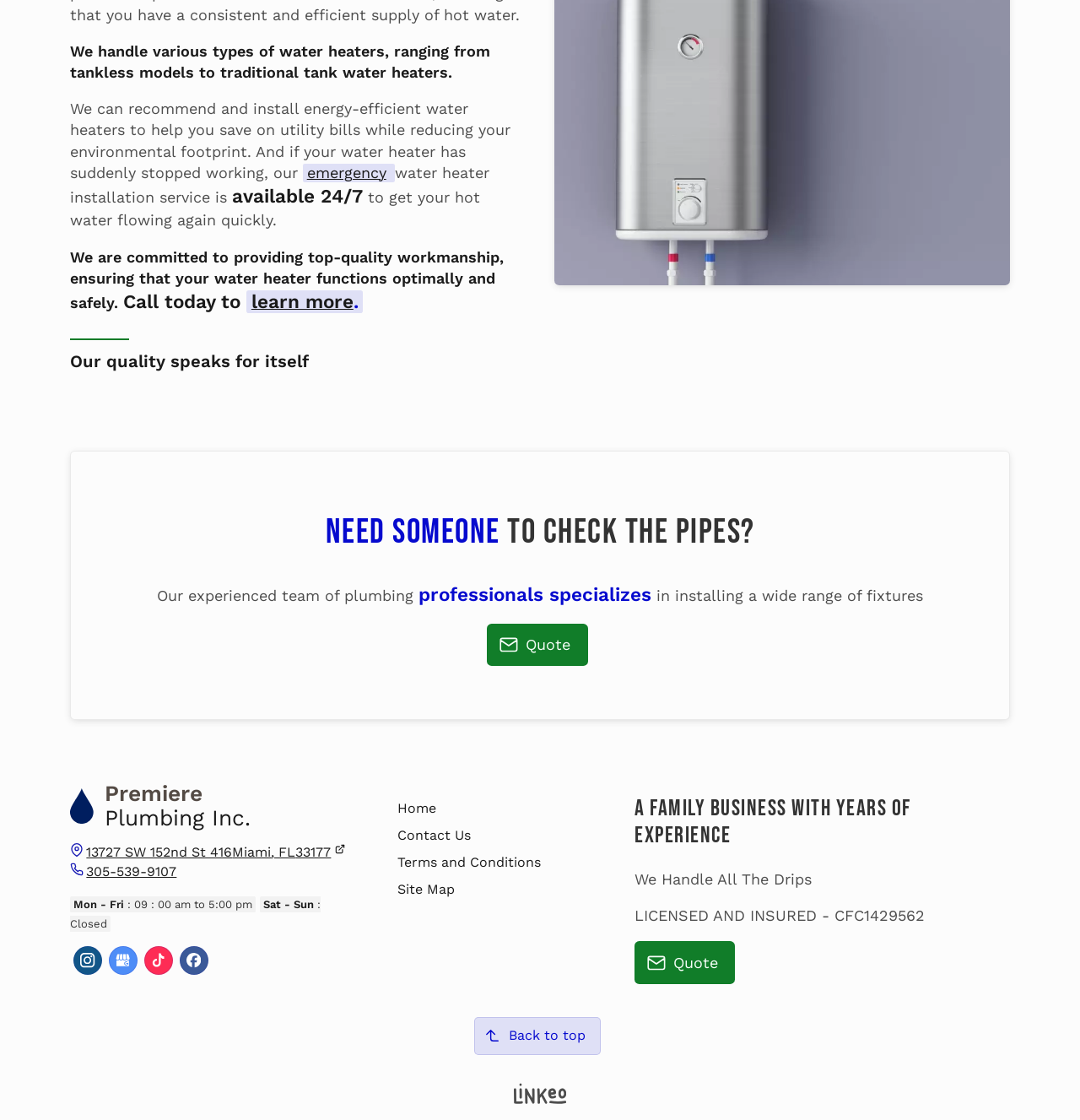Using the format (top-left x, top-left y, bottom-right x, bottom-right y), provide the bounding box coordinates for the described UI element. All values should be floating point numbers between 0 and 1: title="Instagram"

[0.068, 0.845, 0.095, 0.87]